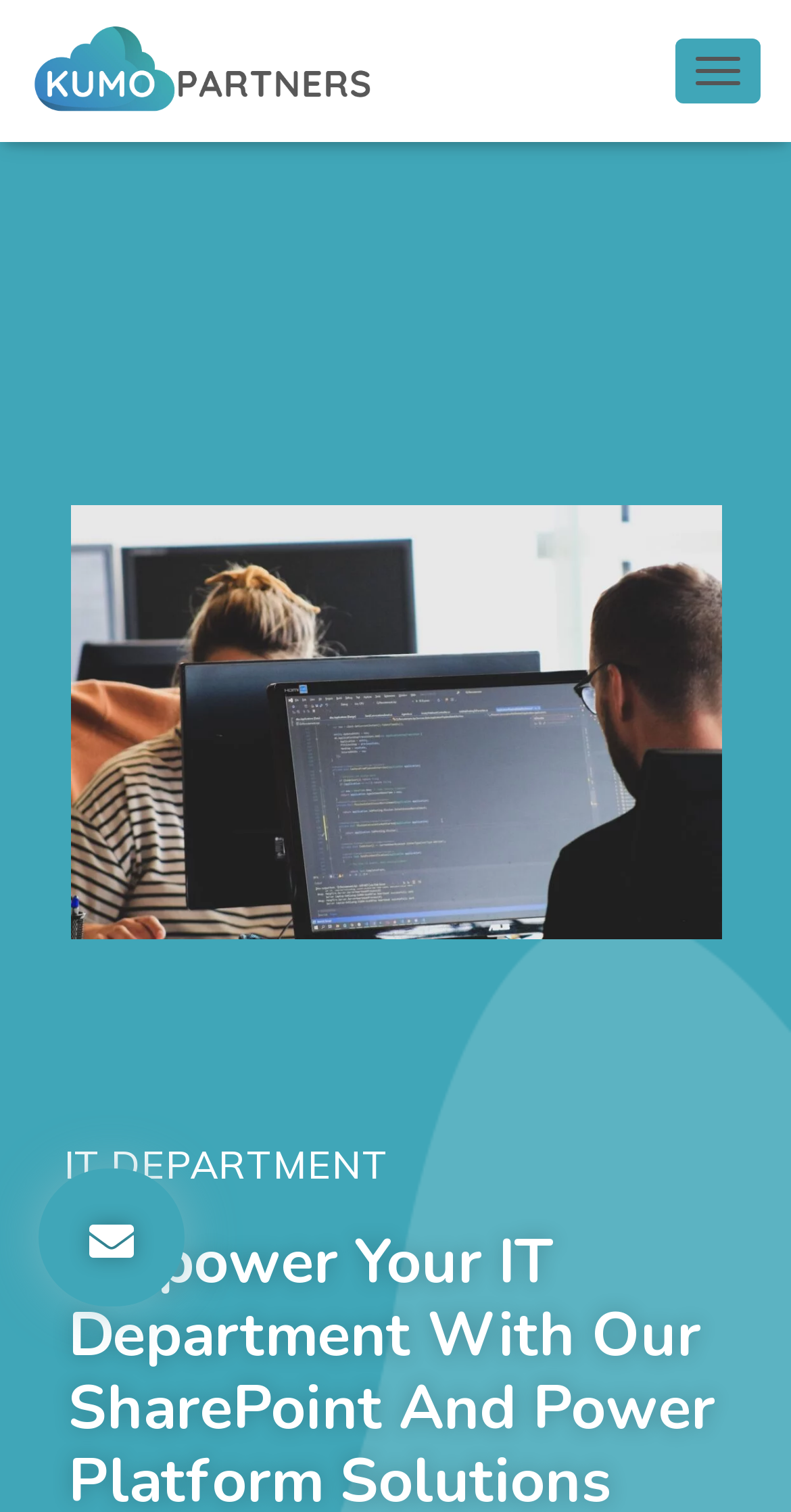What is the topic of the heading 'IT DEPARTMENT'?
Answer the question with just one word or phrase using the image.

IT